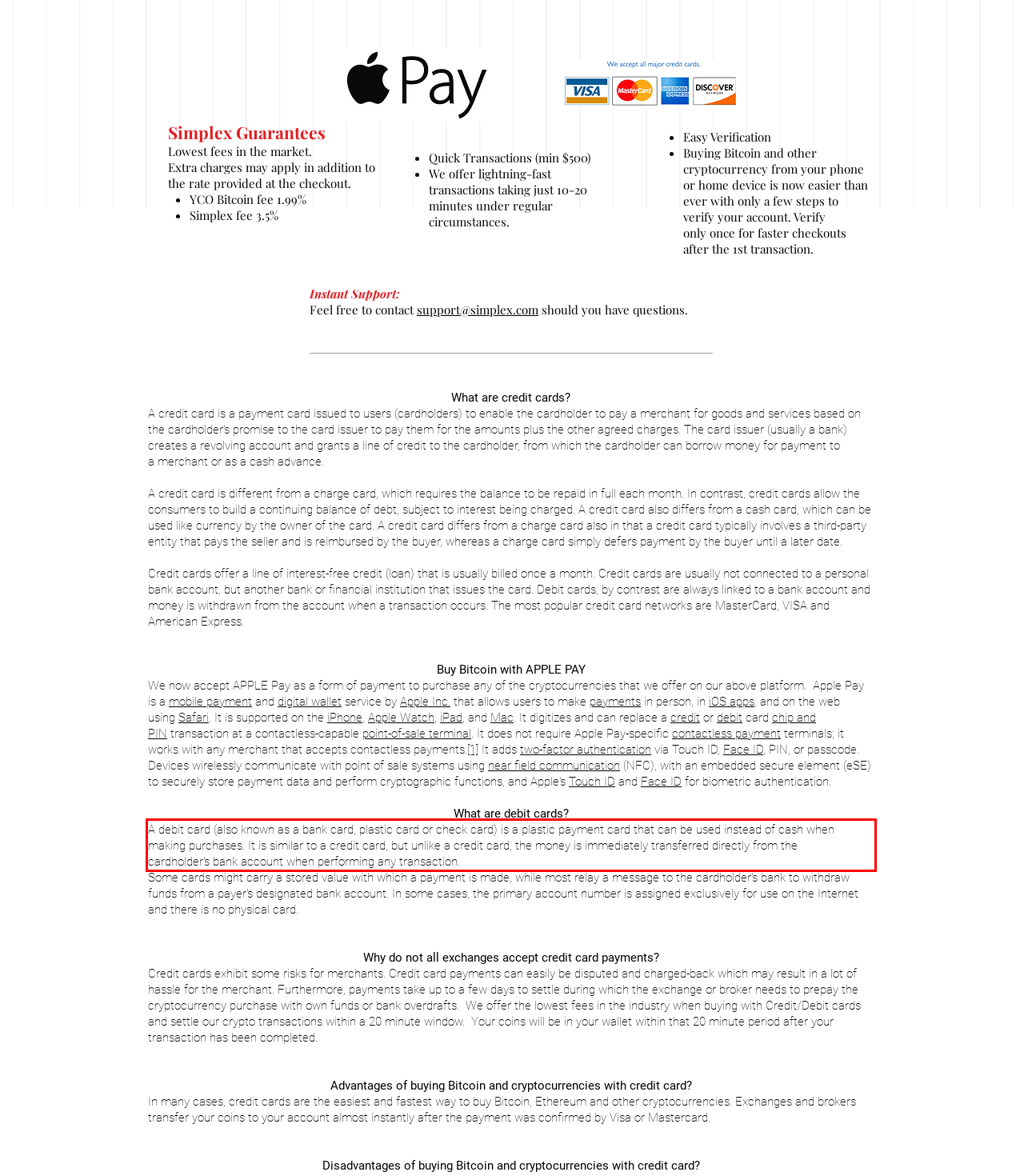With the provided screenshot of a webpage, locate the red bounding box and perform OCR to extract the text content inside it.

A debit card (also known as a bank card, plastic card or check card) is a plastic payment card that can be used instead of cash when making purchases. It is similar to a credit card, but unlike a credit card, the money is immediately transferred directly from the cardholder's bank account when performing any transaction.